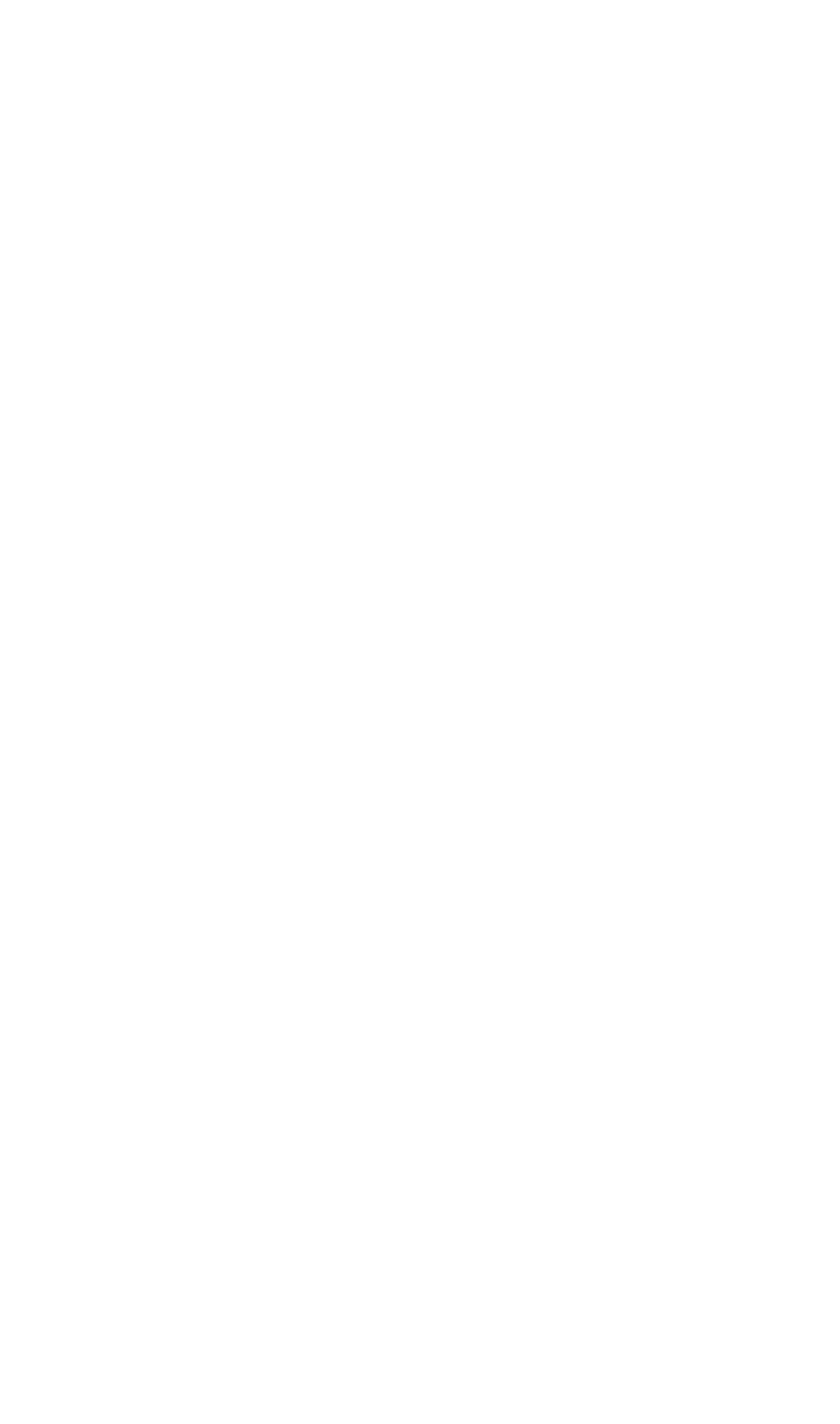How many links are there in the first post?
Based on the screenshot, give a detailed explanation to answer the question.

I looked at the first post and saw that there is only one link with the text 'Small Things Matter', so I assume there is only one link in the first post.